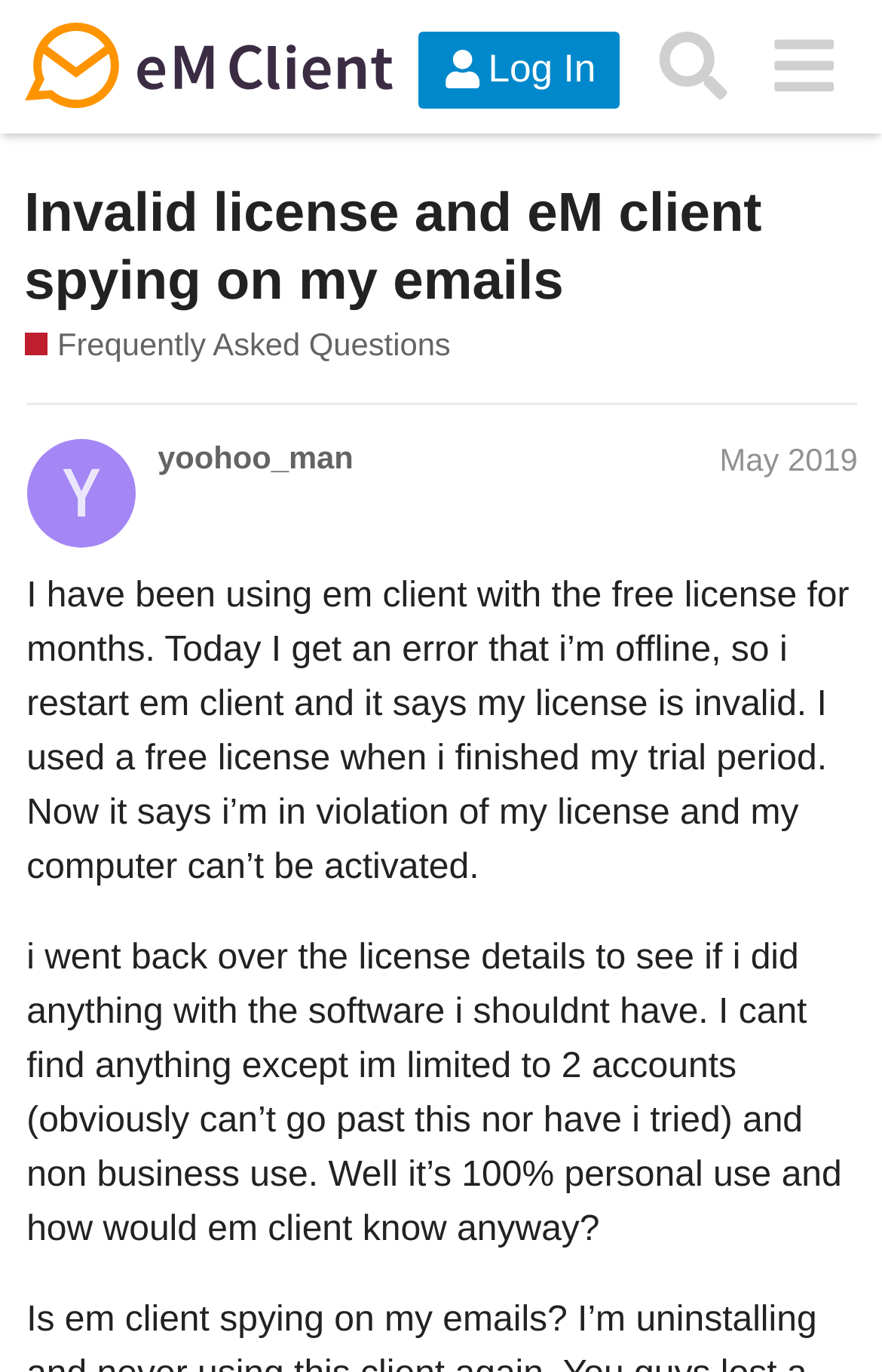What is the name of the software being discussed?
Using the image as a reference, answer with just one word or a short phrase.

eM Client